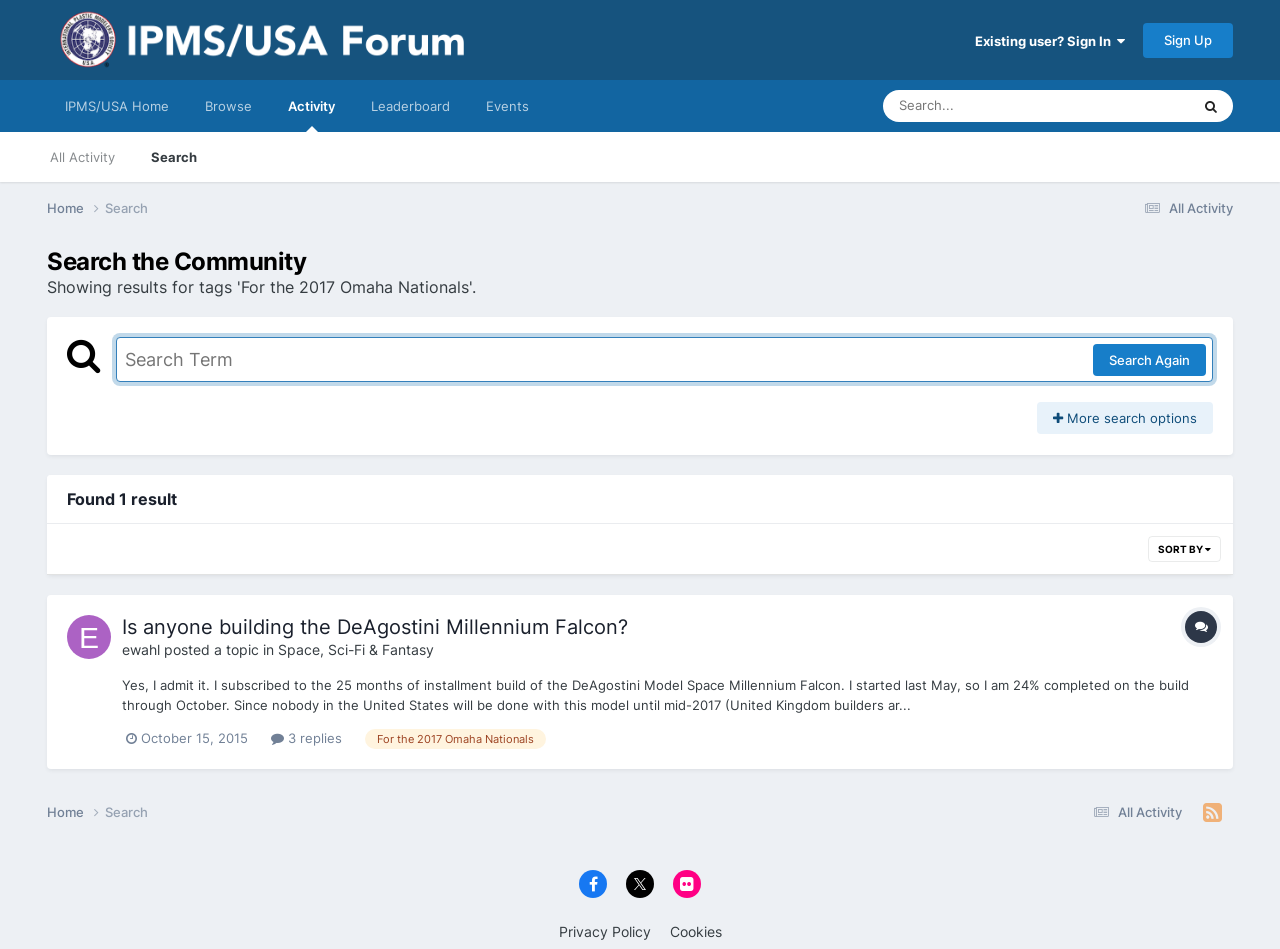Give a concise answer using one word or a phrase to the following question:
How many replies are there to the topic?

3